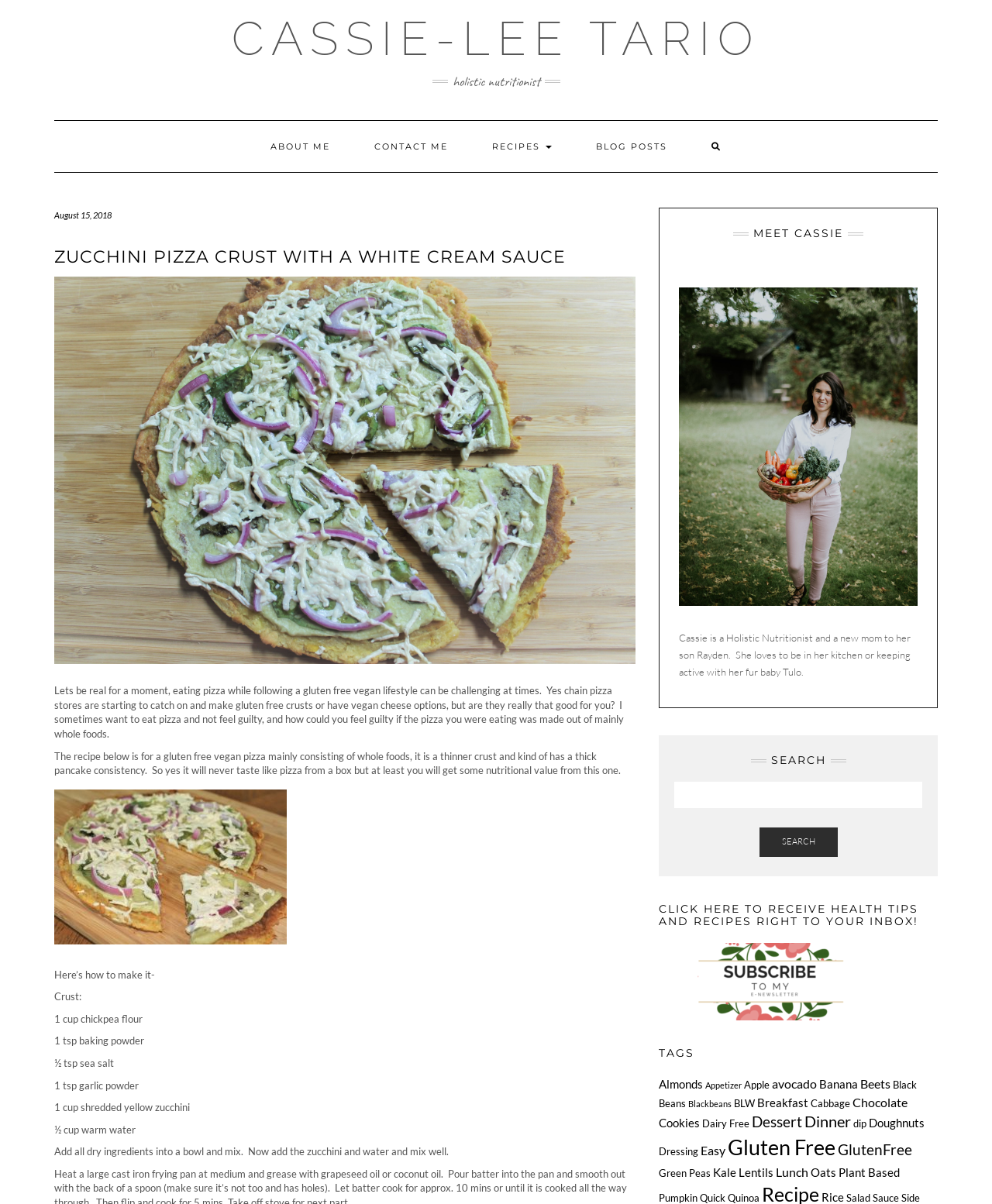Please find the bounding box coordinates for the clickable element needed to perform this instruction: "Check the archives for August 2011".

None